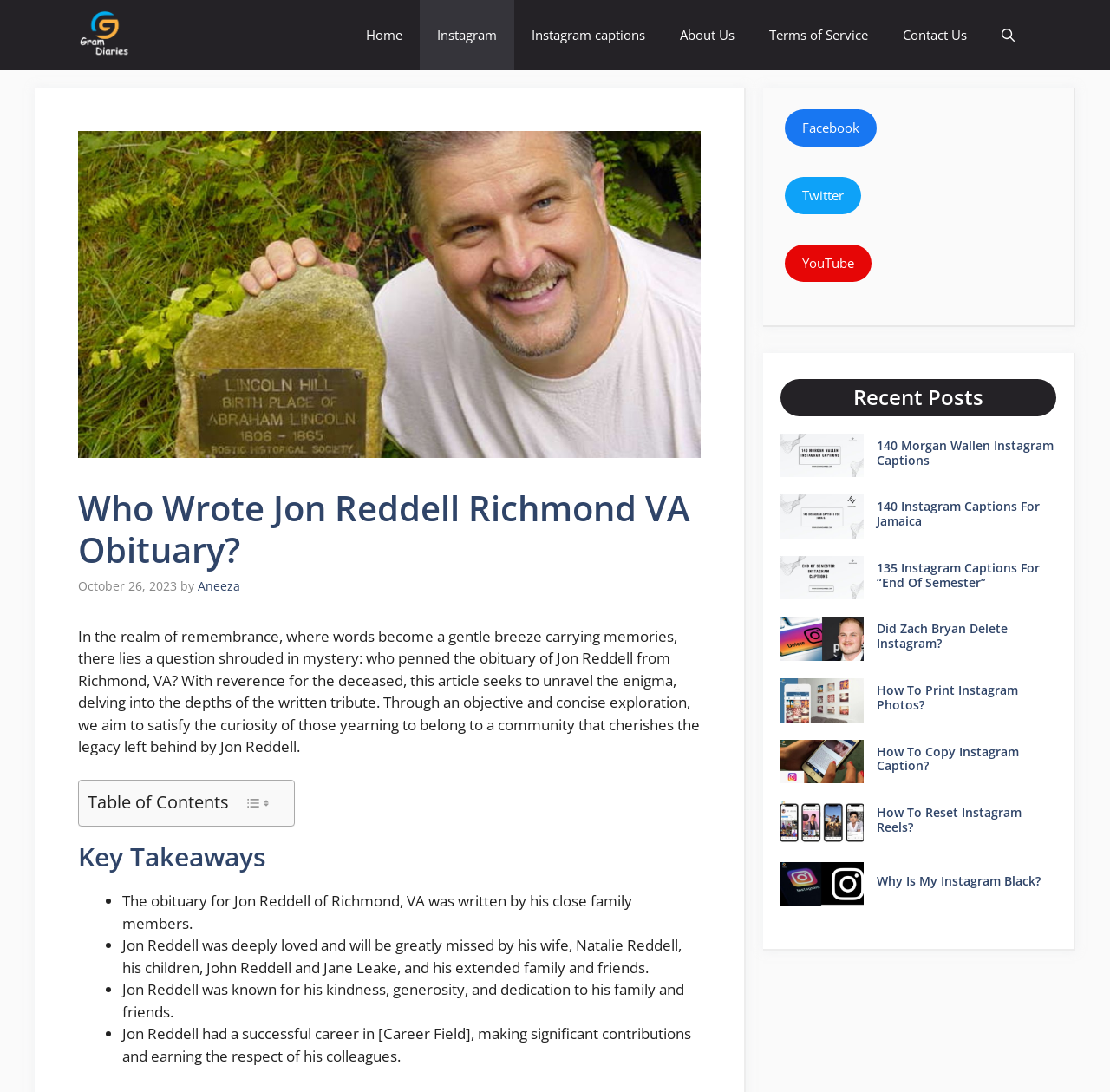Pinpoint the bounding box coordinates of the clickable area needed to execute the instruction: "Visit the 'About Us' page". The coordinates should be specified as four float numbers between 0 and 1, i.e., [left, top, right, bottom].

[0.597, 0.0, 0.677, 0.064]